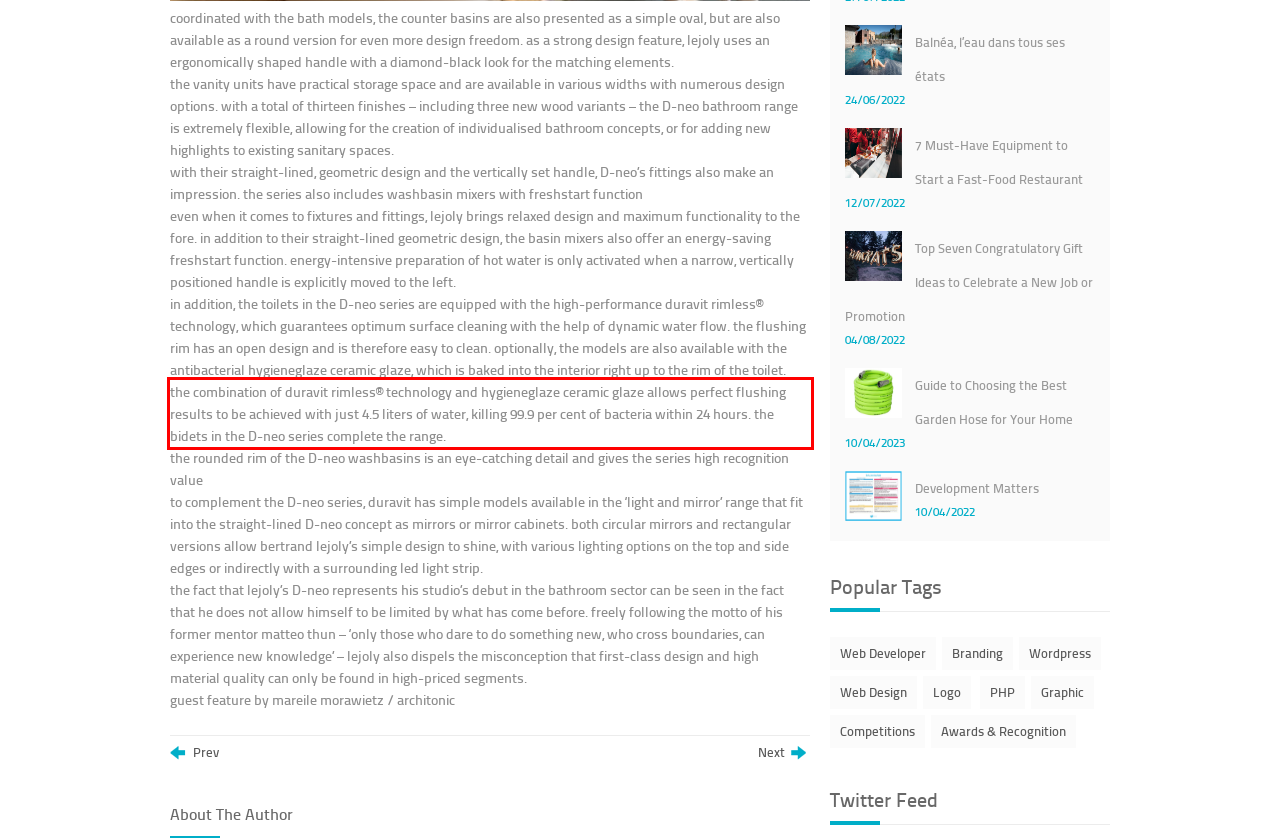In the screenshot of the webpage, find the red bounding box and perform OCR to obtain the text content restricted within this red bounding box.

the combination of duravit rimless® technology and hygieneglaze ceramic glaze allows perfect flushing results to be achieved with just 4.5 liters of water, killing 99.9 per cent of bacteria within 24 hours. the bidets in the D-neo series complete the range.